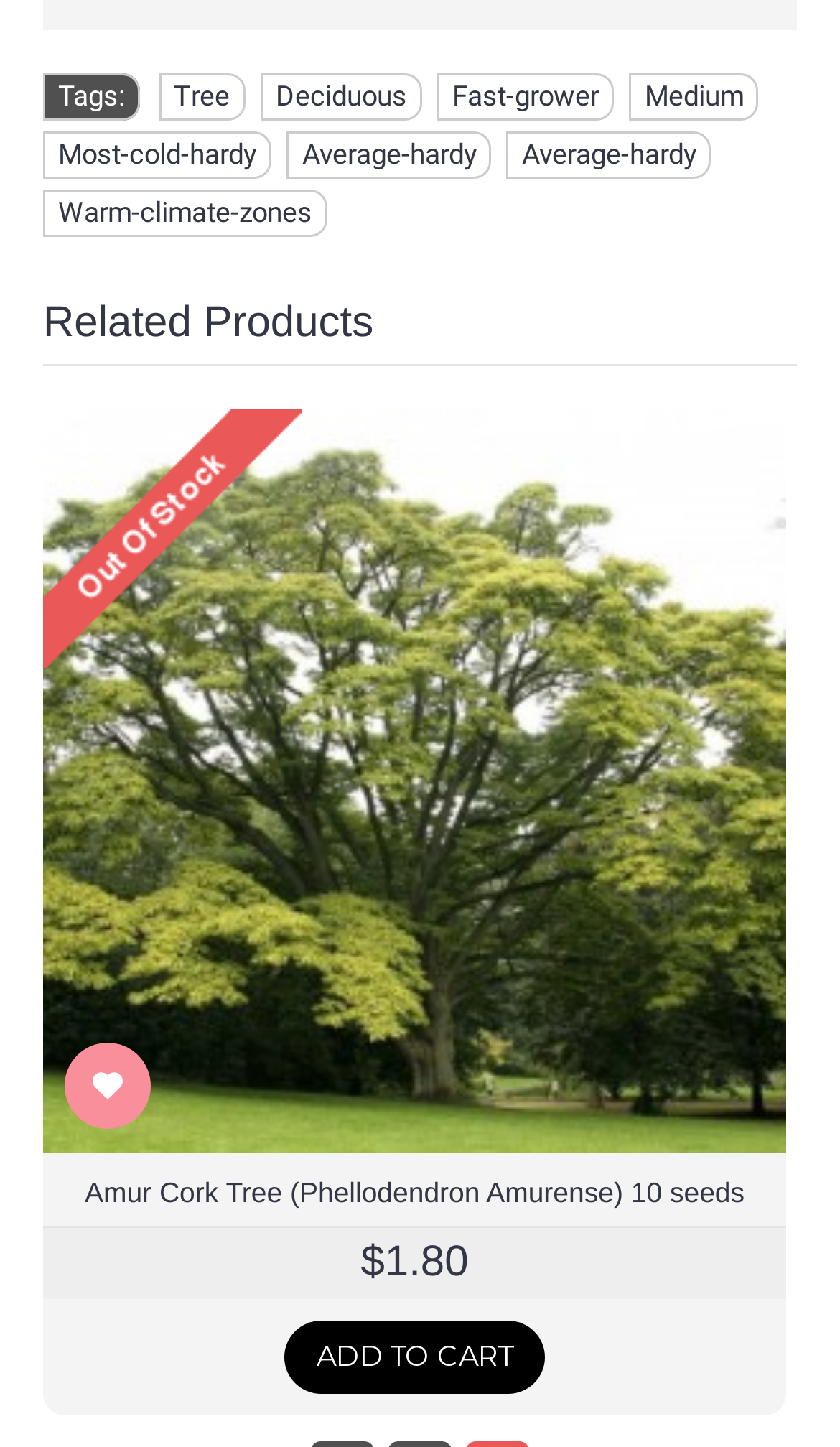What type of tree is being described?
Provide a detailed answer to the question using information from the image.

The webpage is describing a specific type of tree, which is mentioned in the link 'Amur Cork Tree (Phellodendron Amurense) 1000 seeds' and also in the image description. This suggests that the webpage is providing information about this particular tree.